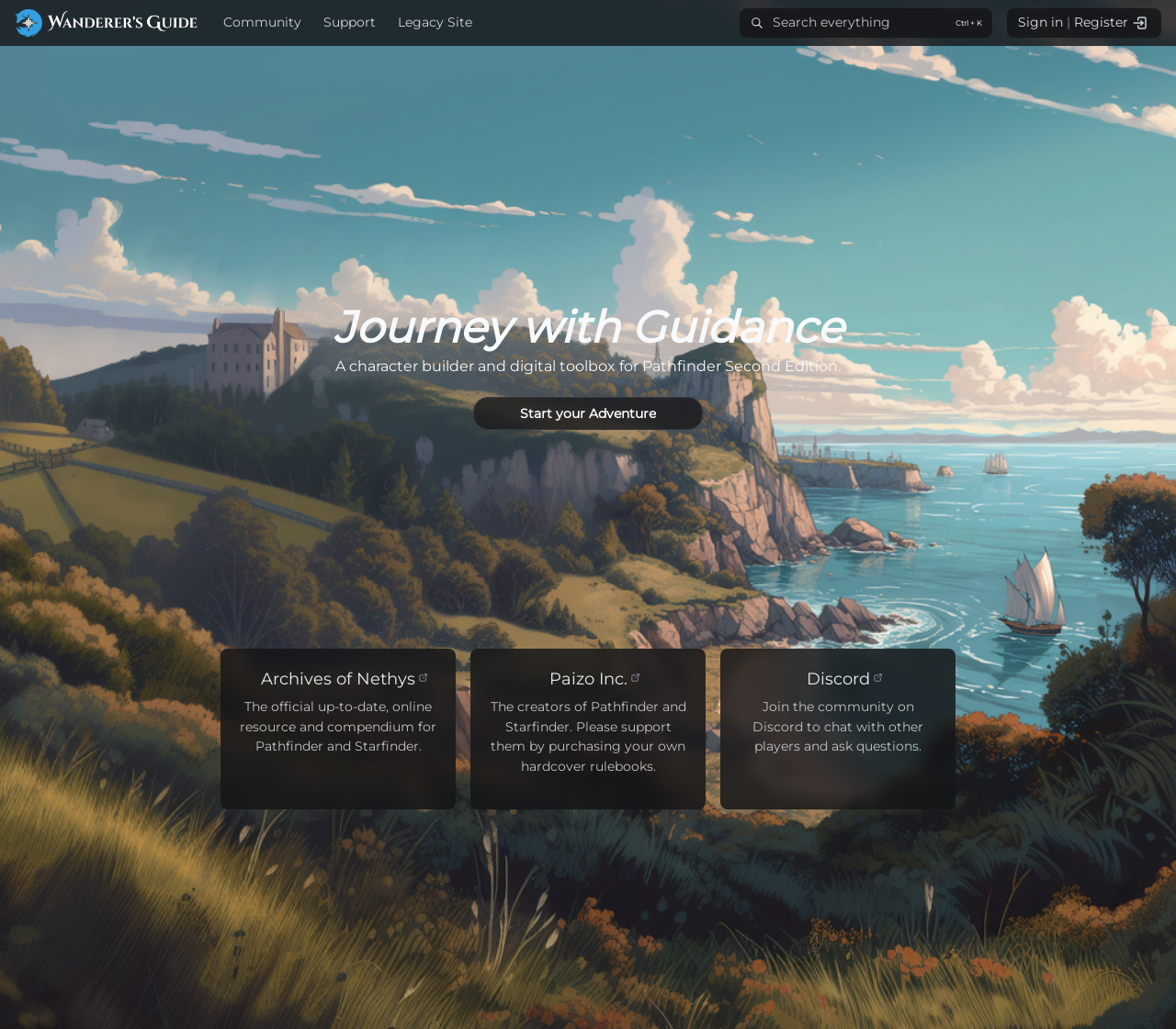Respond to the following question with a brief word or phrase:
What is the name of the website?

Wanderer's Guide